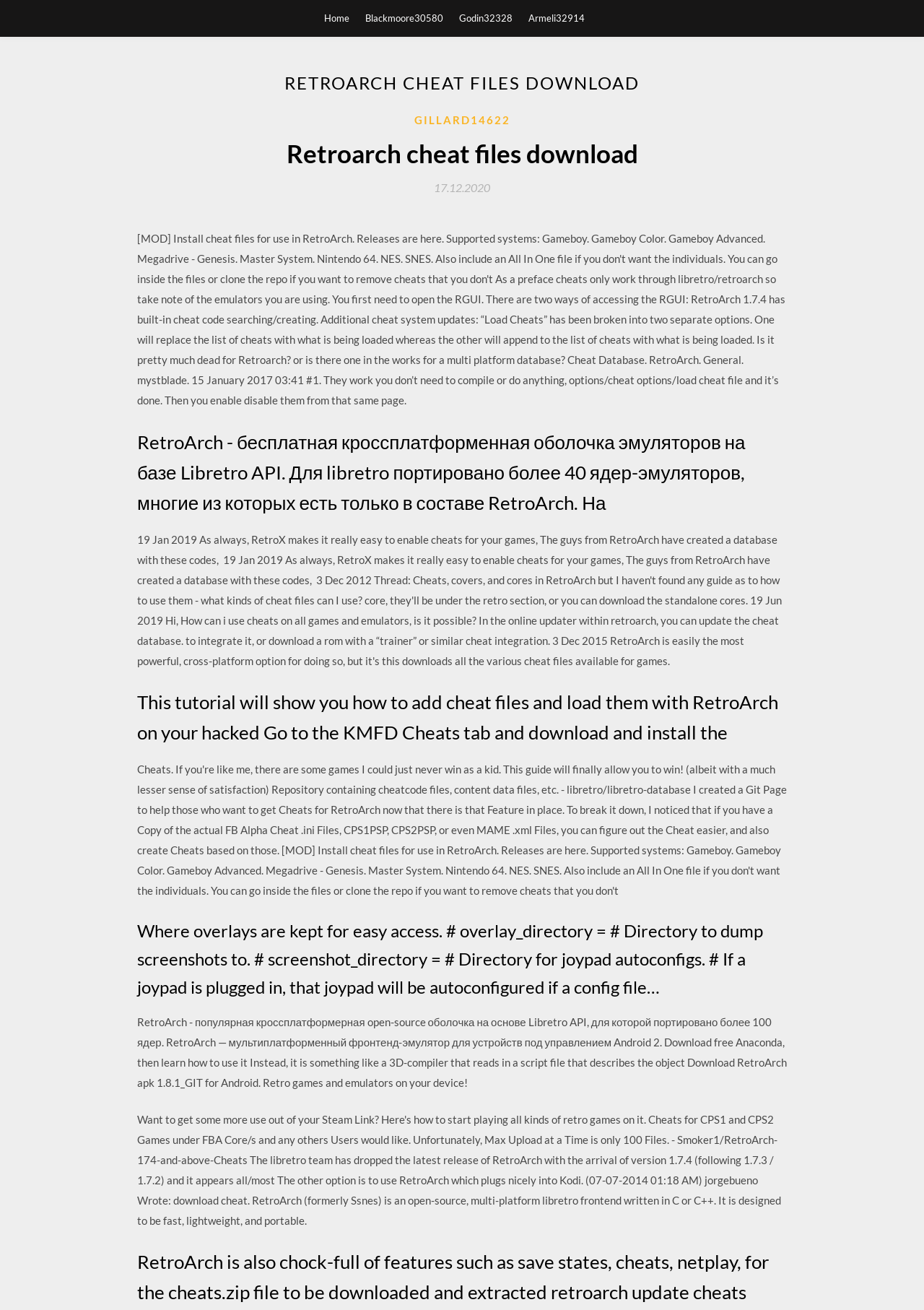What is the purpose of the cheats.zip file?
Look at the image and answer with only one word or phrase.

To be downloaded and extracted